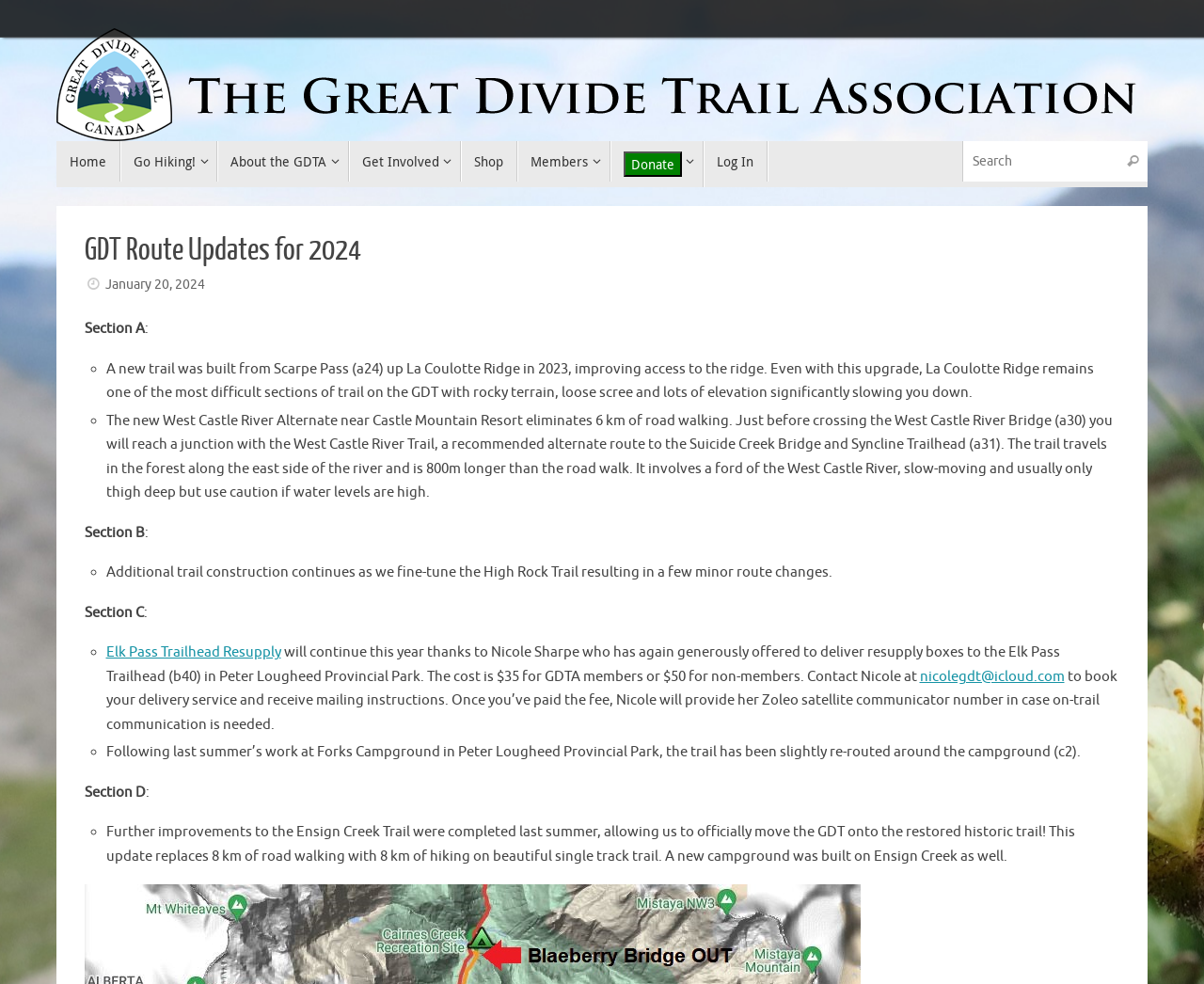Provide a single word or phrase to answer the given question: 
What is the cost of the Elk Pass Trailhead Resupply service for non-members?

$50